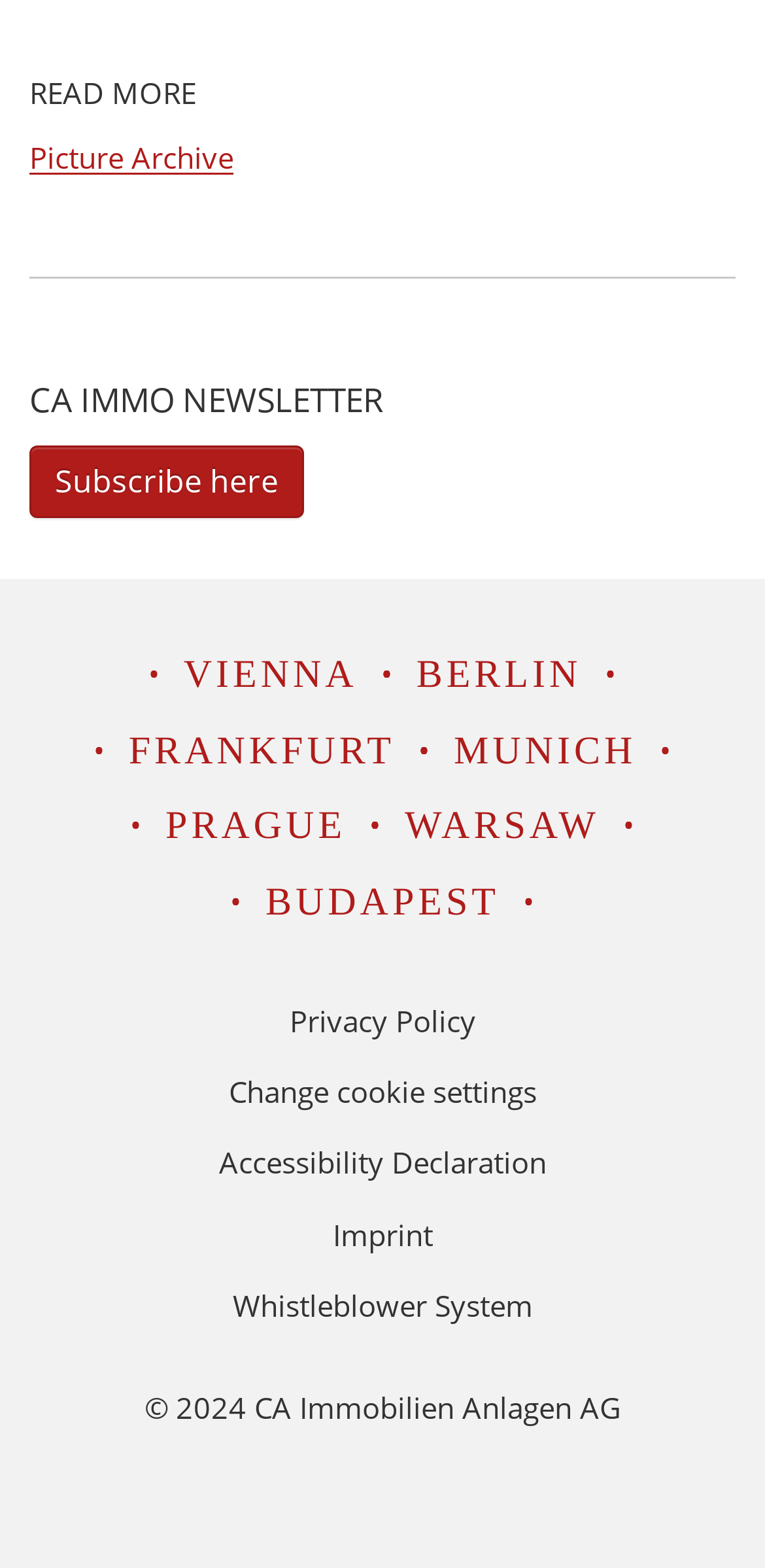What is the purpose of the 'Subscribe here' link?
Please provide a comprehensive answer to the question based on the webpage screenshot.

I found the answer by looking at the link element with the bounding box coordinates [0.038, 0.285, 0.397, 0.331], which is located near the static text element with the bounding box coordinates [0.038, 0.241, 0.503, 0.269] containing the text 'CA IMMO NEWSLETTER', suggesting that the link is related to subscribing to the newsletter.